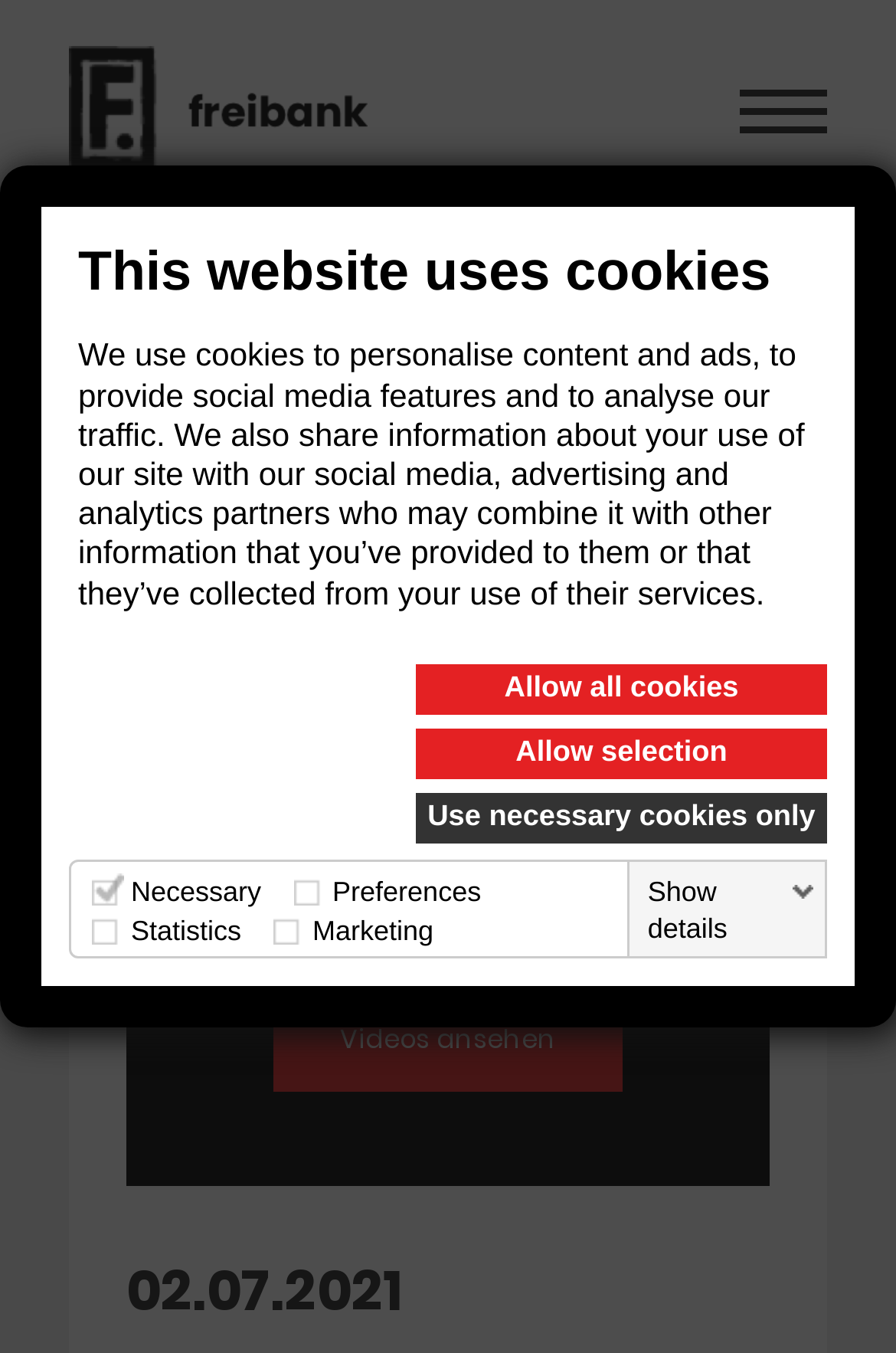Predict the bounding box coordinates of the area that should be clicked to accomplish the following instruction: "Show details". The bounding box coordinates should consist of four float numbers between 0 and 1, i.e., [left, top, right, bottom].

[0.713, 0.645, 0.921, 0.7]